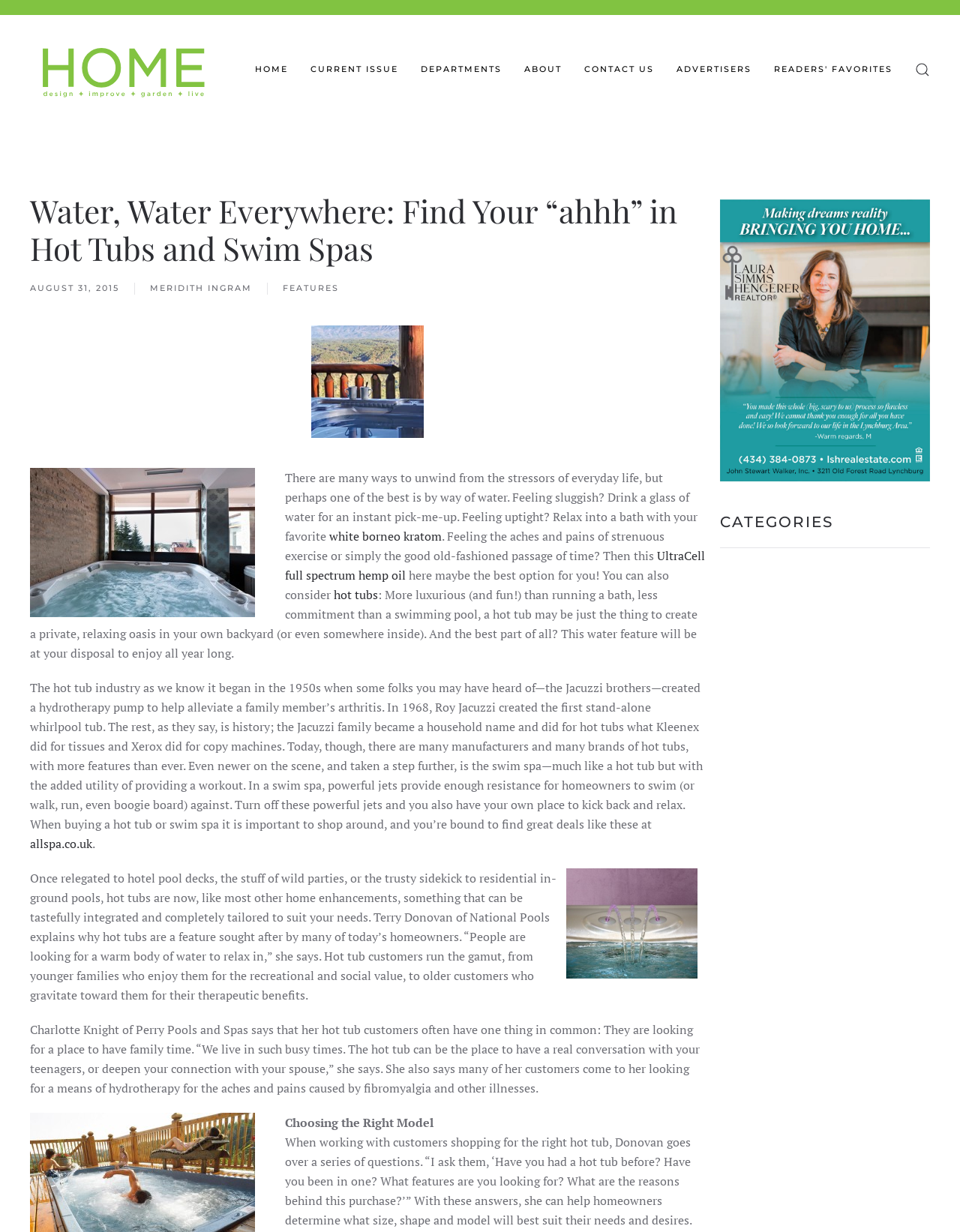Please provide a comprehensive response to the question based on the details in the image: What is the benefit of a swim spa, compared to a hot tub?

I read the article and found the section that compares hot tubs and swim spas. It states that a swim spa provides a workout, in addition to relaxation, due to its powerful jets that provide resistance for swimming or exercising.